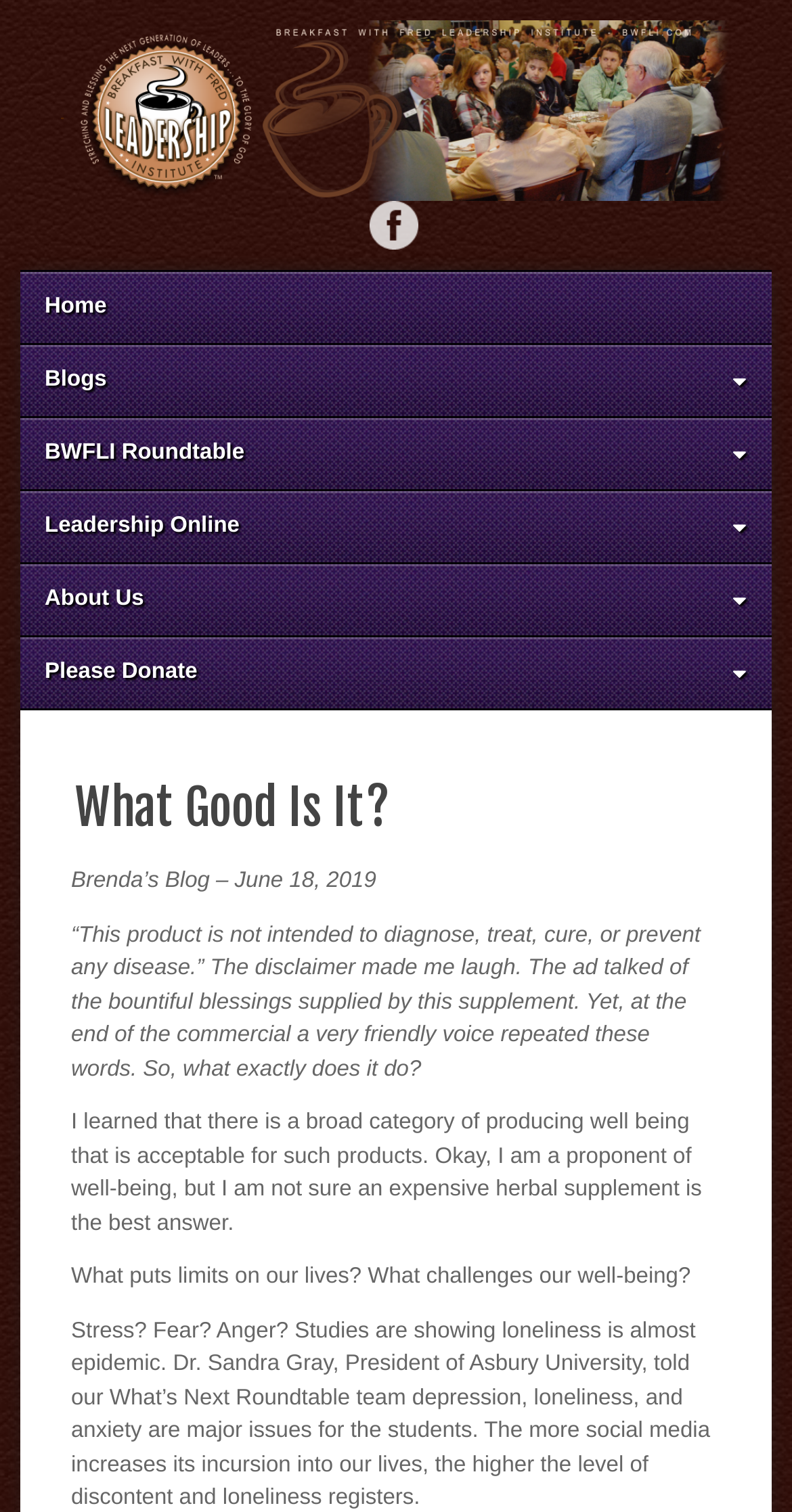Pinpoint the bounding box coordinates of the element you need to click to execute the following instruction: "Visit the Home page". The bounding box should be represented by four float numbers between 0 and 1, in the format [left, top, right, bottom].

[0.026, 0.18, 0.974, 0.227]